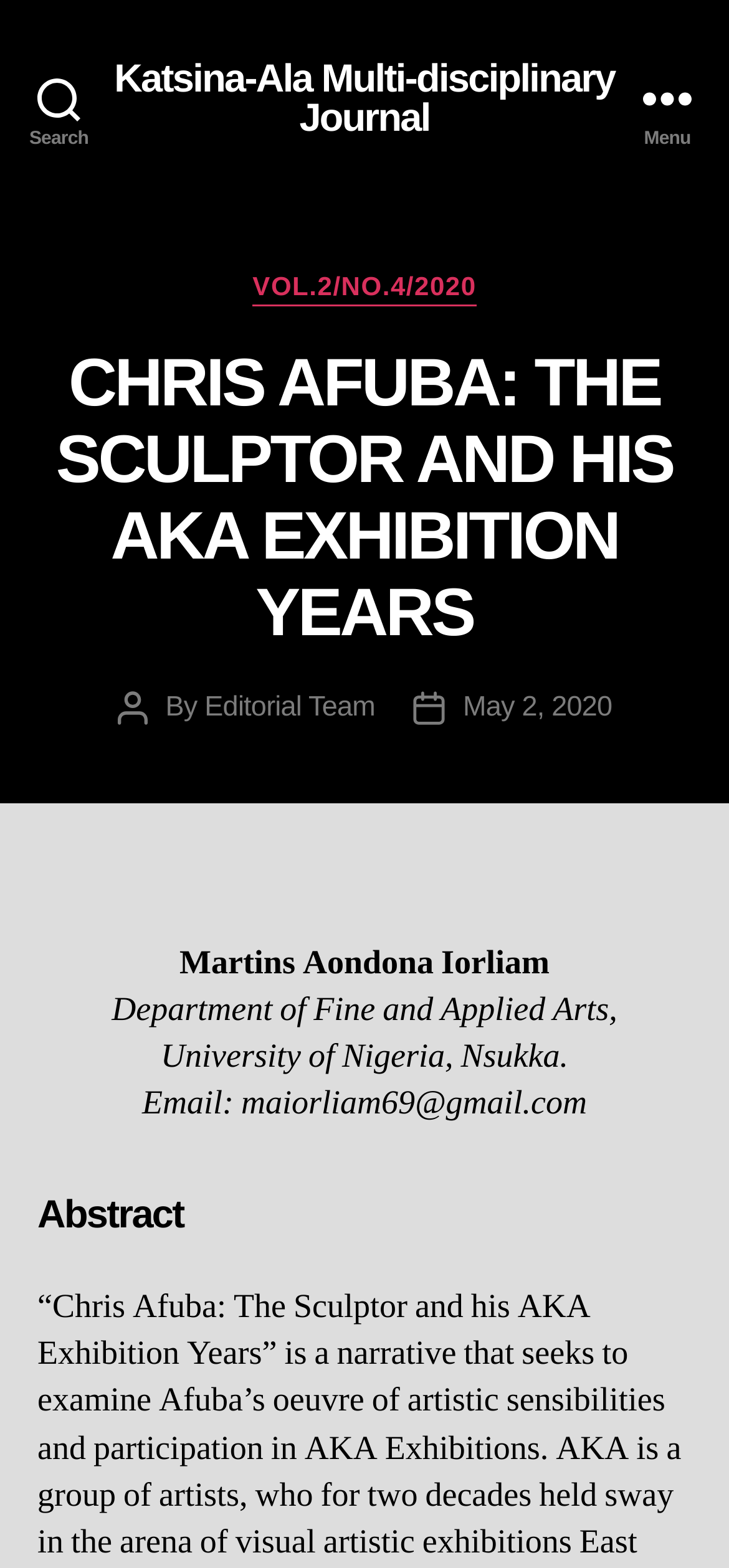Determine the bounding box coordinates for the HTML element described here: "CULTURE".

None